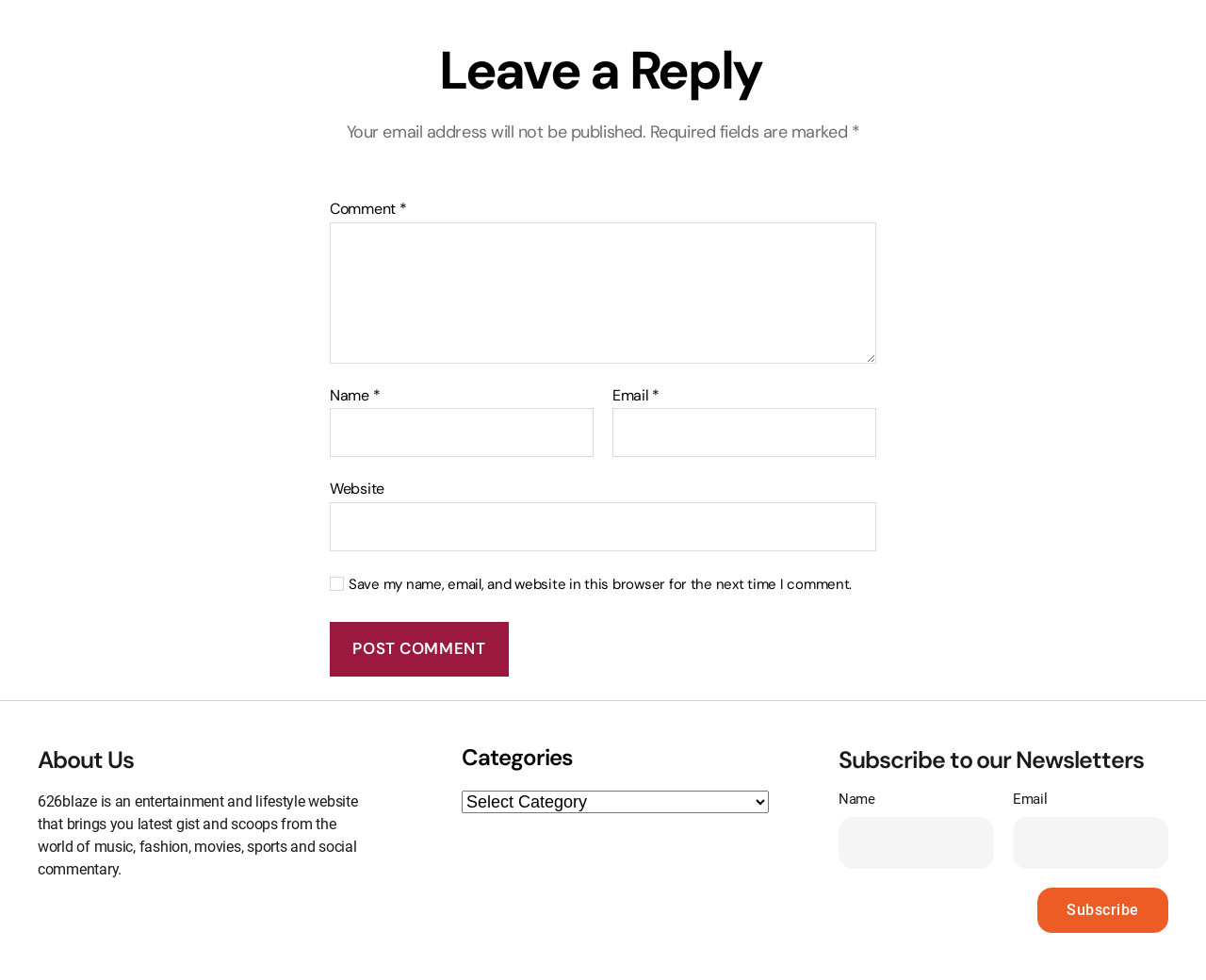Provide a brief response using a word or short phrase to this question:
What is the topic of the 'About Us' section?

Entertainment and lifestyle